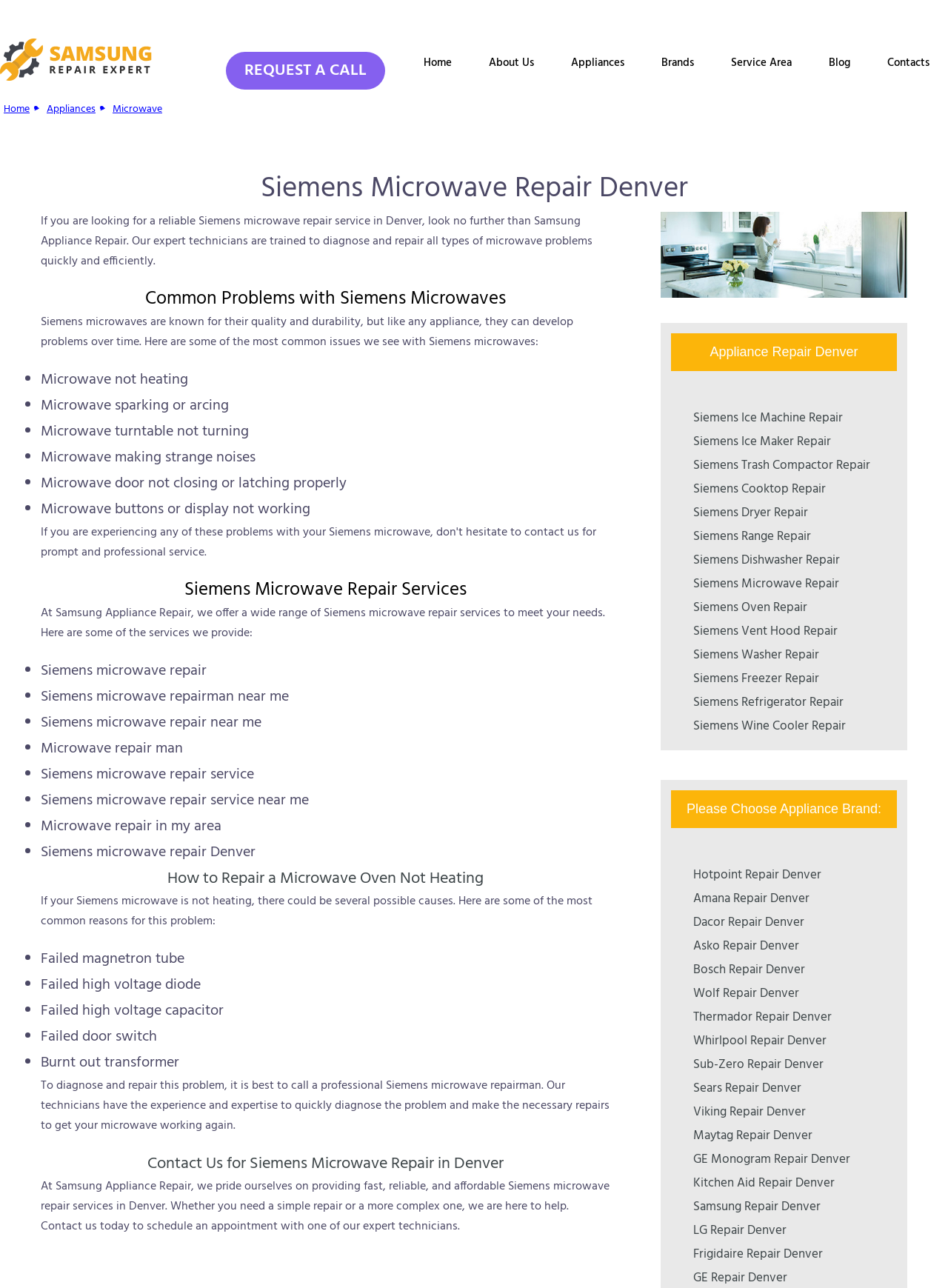Provide the bounding box coordinates of the HTML element described as: "Siemens Ice Machine Repair". The bounding box coordinates should be four float numbers between 0 and 1, i.e., [left, top, right, bottom].

[0.731, 0.317, 0.889, 0.333]